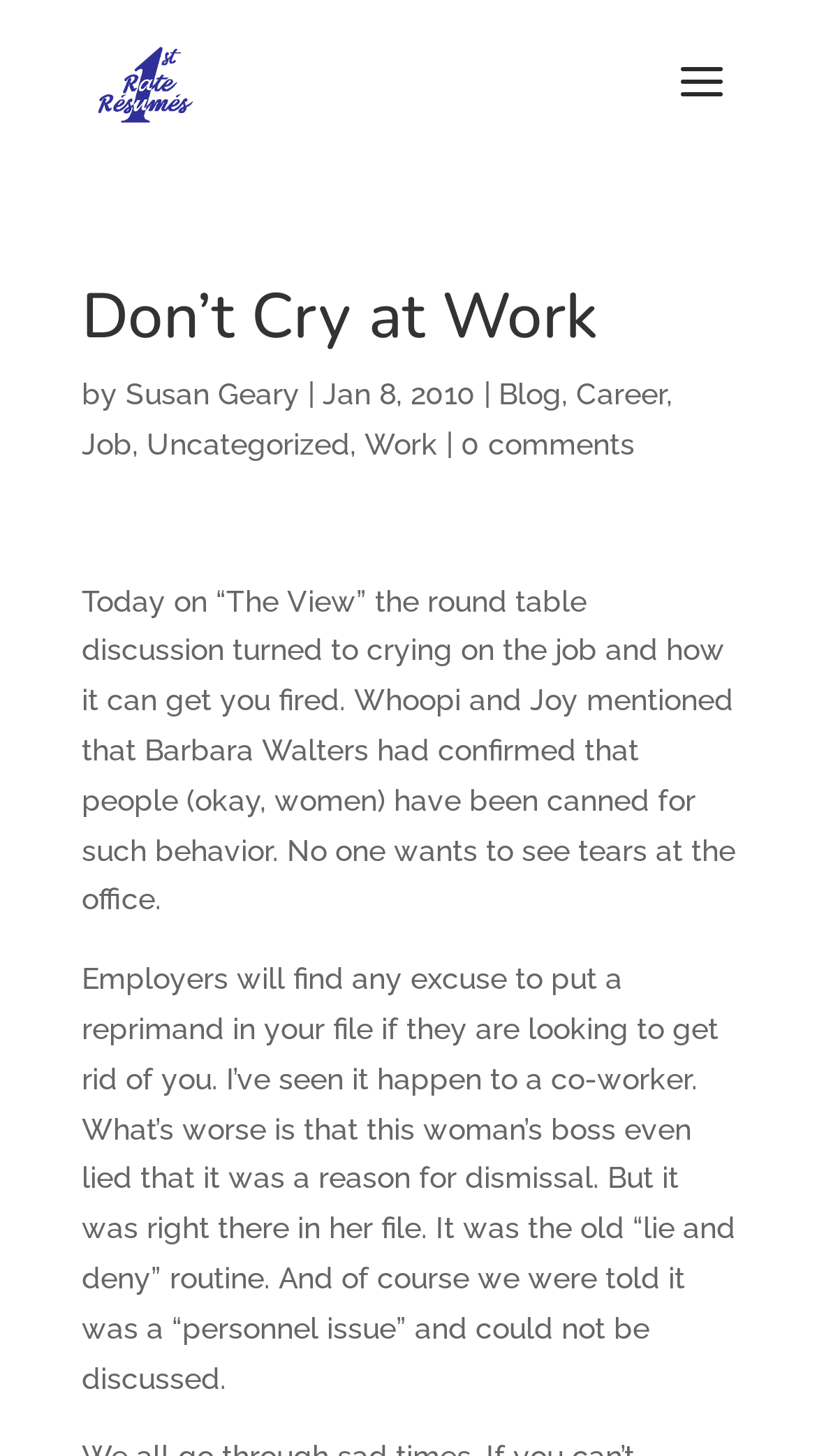Use a single word or phrase to respond to the question:
What is the category of the blog post?

Job, Uncategorized, Work